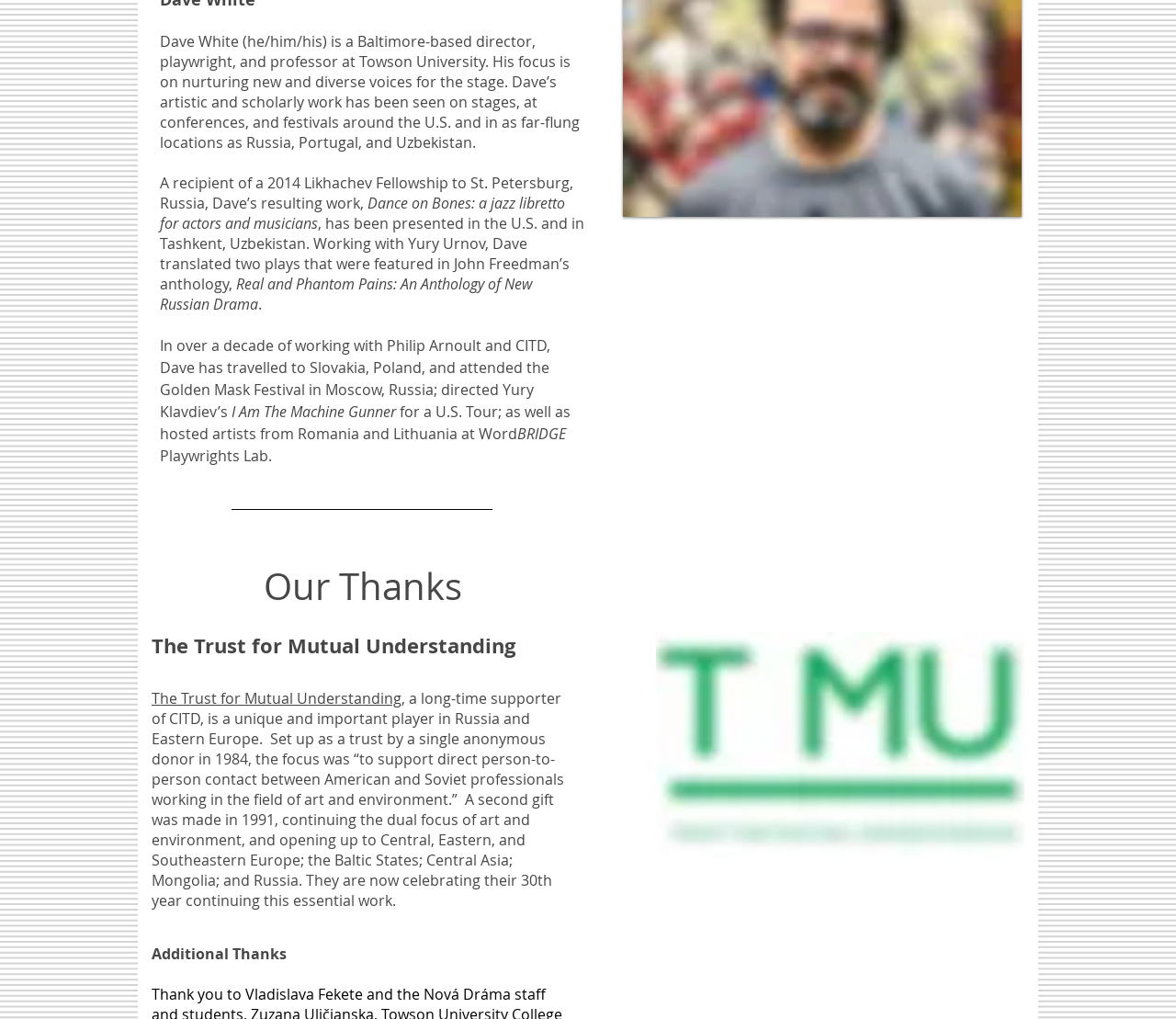Provide your answer in one word or a succinct phrase for the question: 
What is the organization that Dave has worked with?

CITD